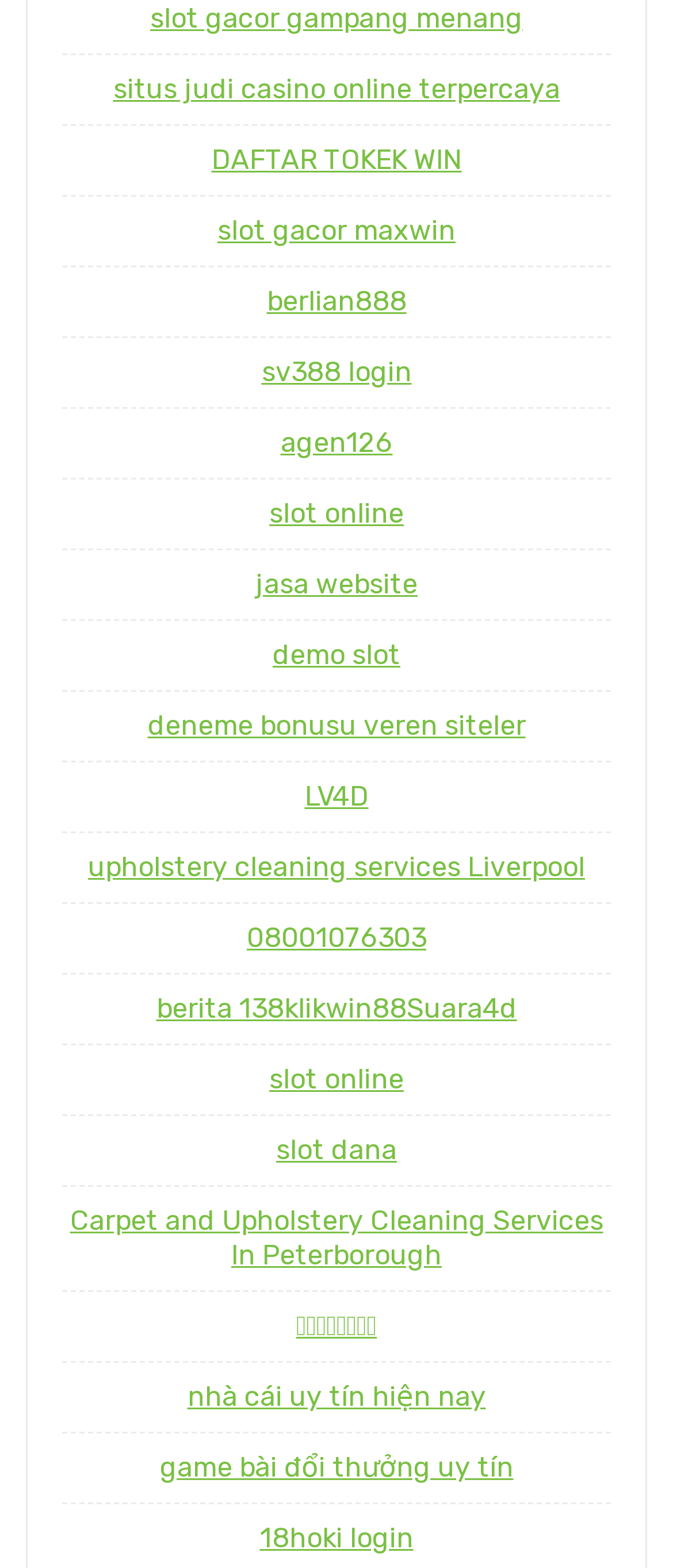Bounding box coordinates are given in the format (top-left x, top-left y, bottom-right x, bottom-right y). All values should be floating point numbers between 0 and 1. Provide the bounding box coordinate for the UI element described as: ยูฟ่าเบท

[0.092, 0.824, 0.908, 0.869]